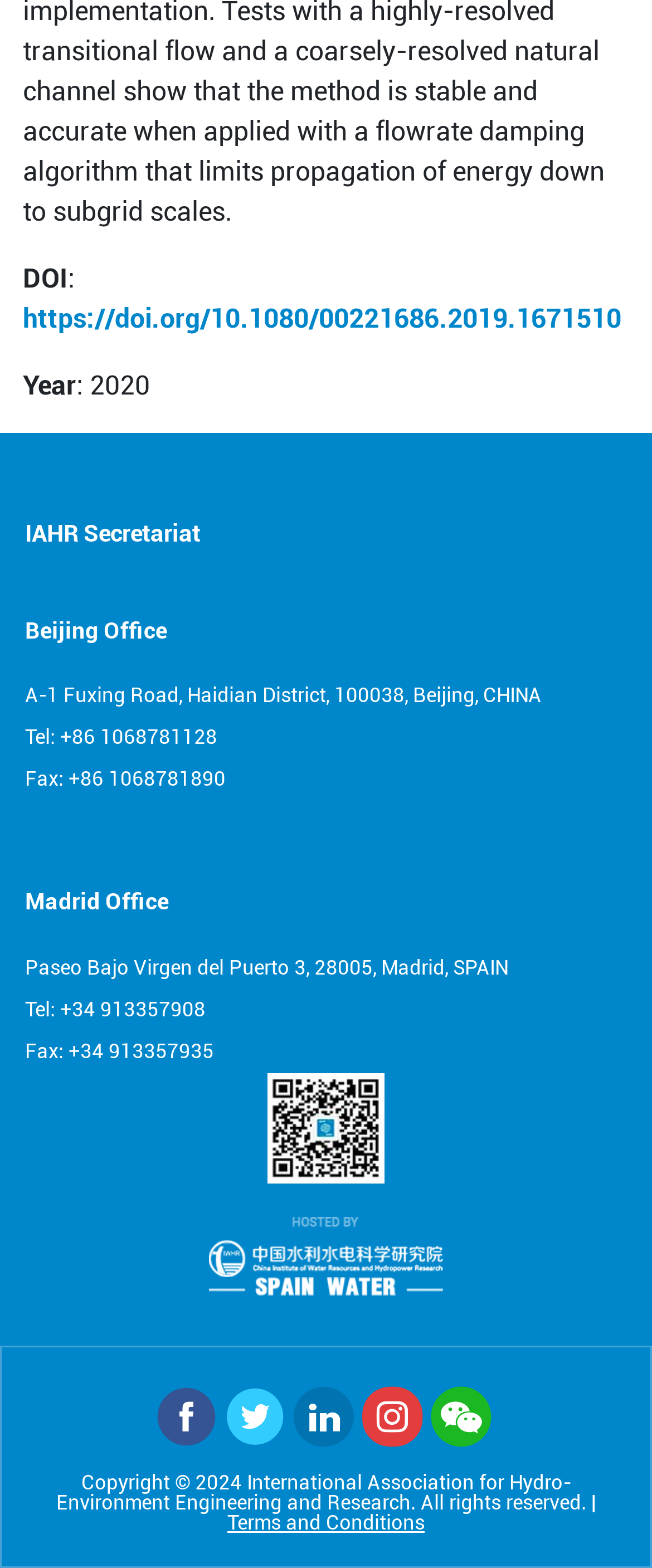Answer the question below using just one word or a short phrase: 
How many offices does IAHR Secretariat have?

2